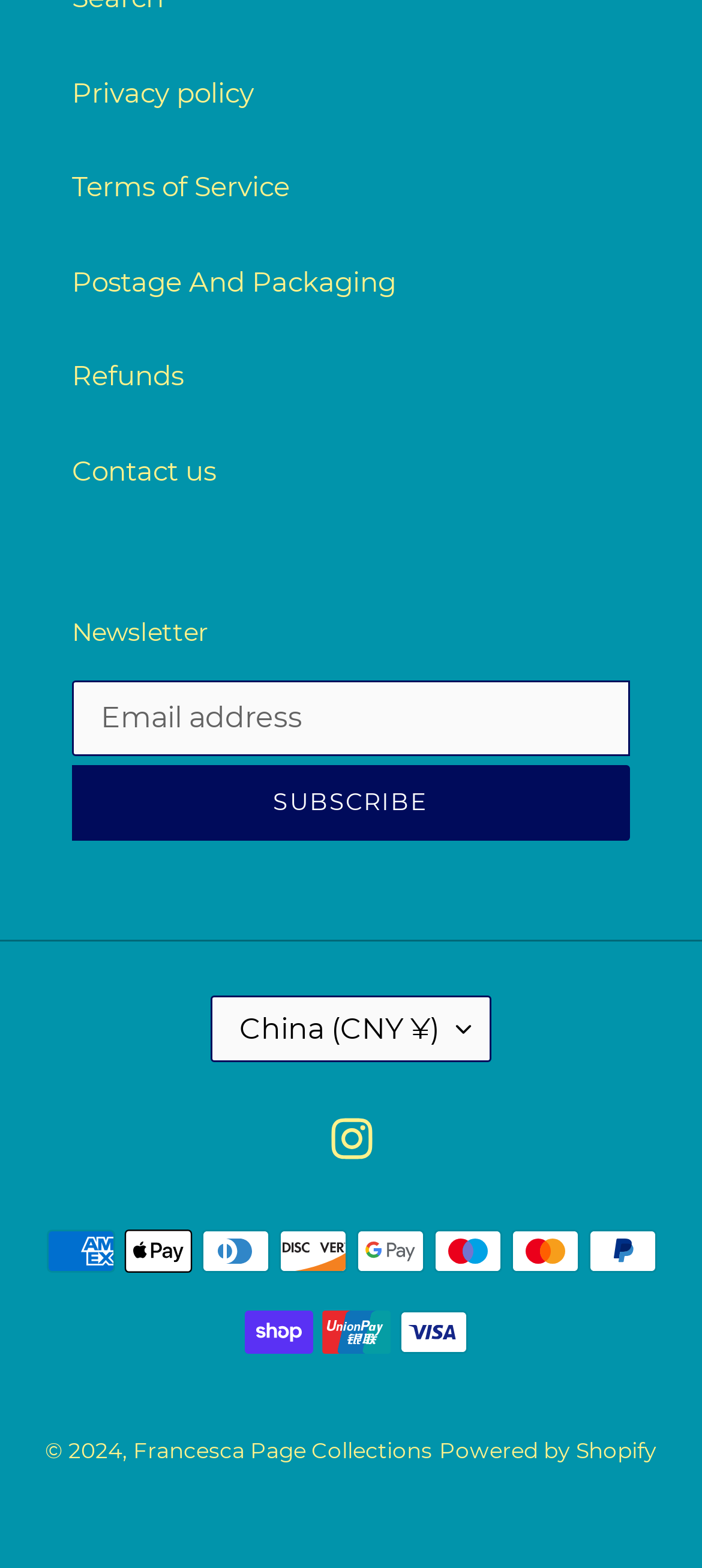Answer this question using a single word or a brief phrase:
What is the copyright year?

2024